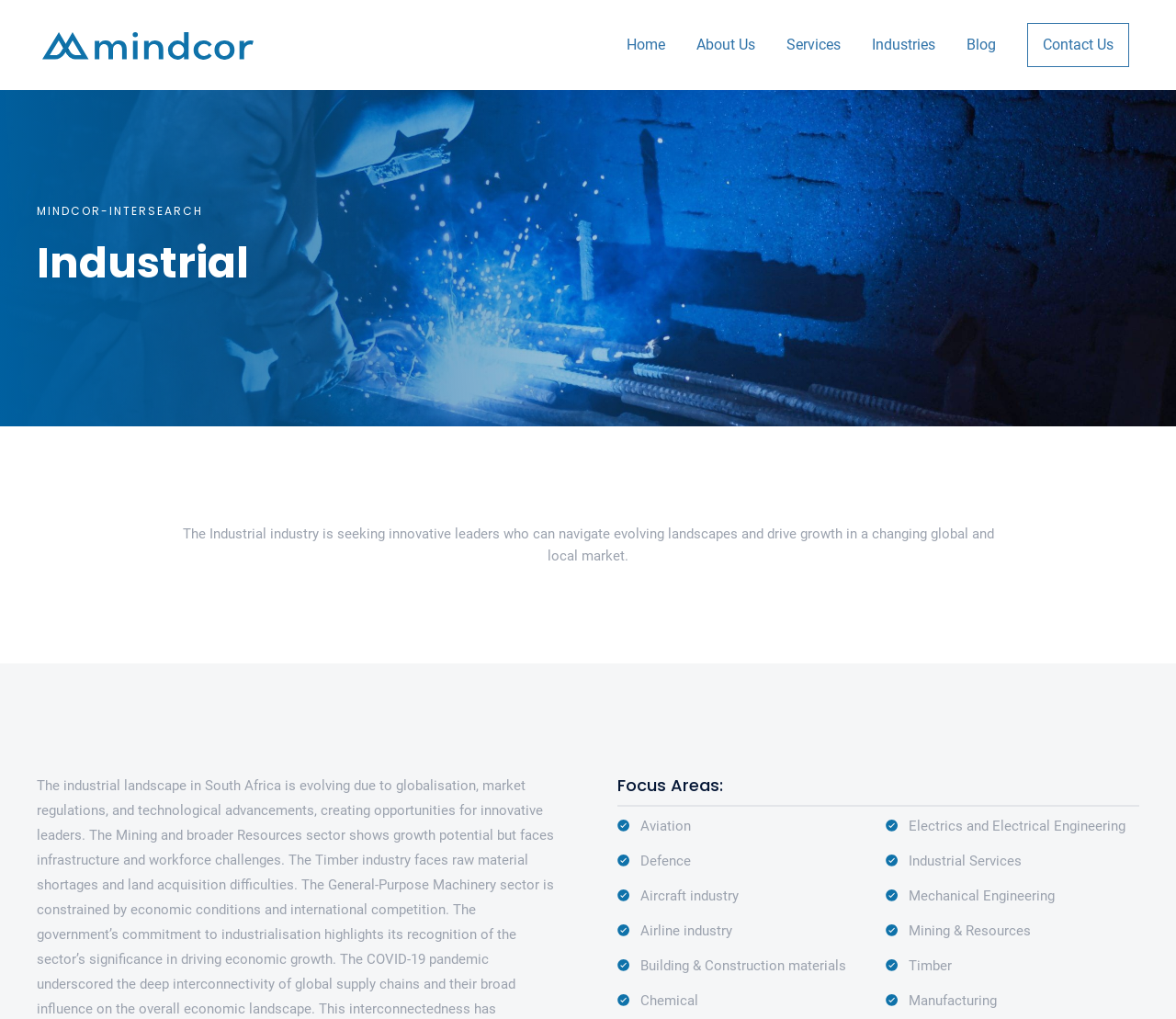Using the provided description alt="Mindcor", find the bounding box coordinates for the UI element. Provide the coordinates in (top-left x, top-left y, bottom-right x, bottom-right y) format, ensuring all values are between 0 and 1.

[0.036, 0.031, 0.216, 0.051]